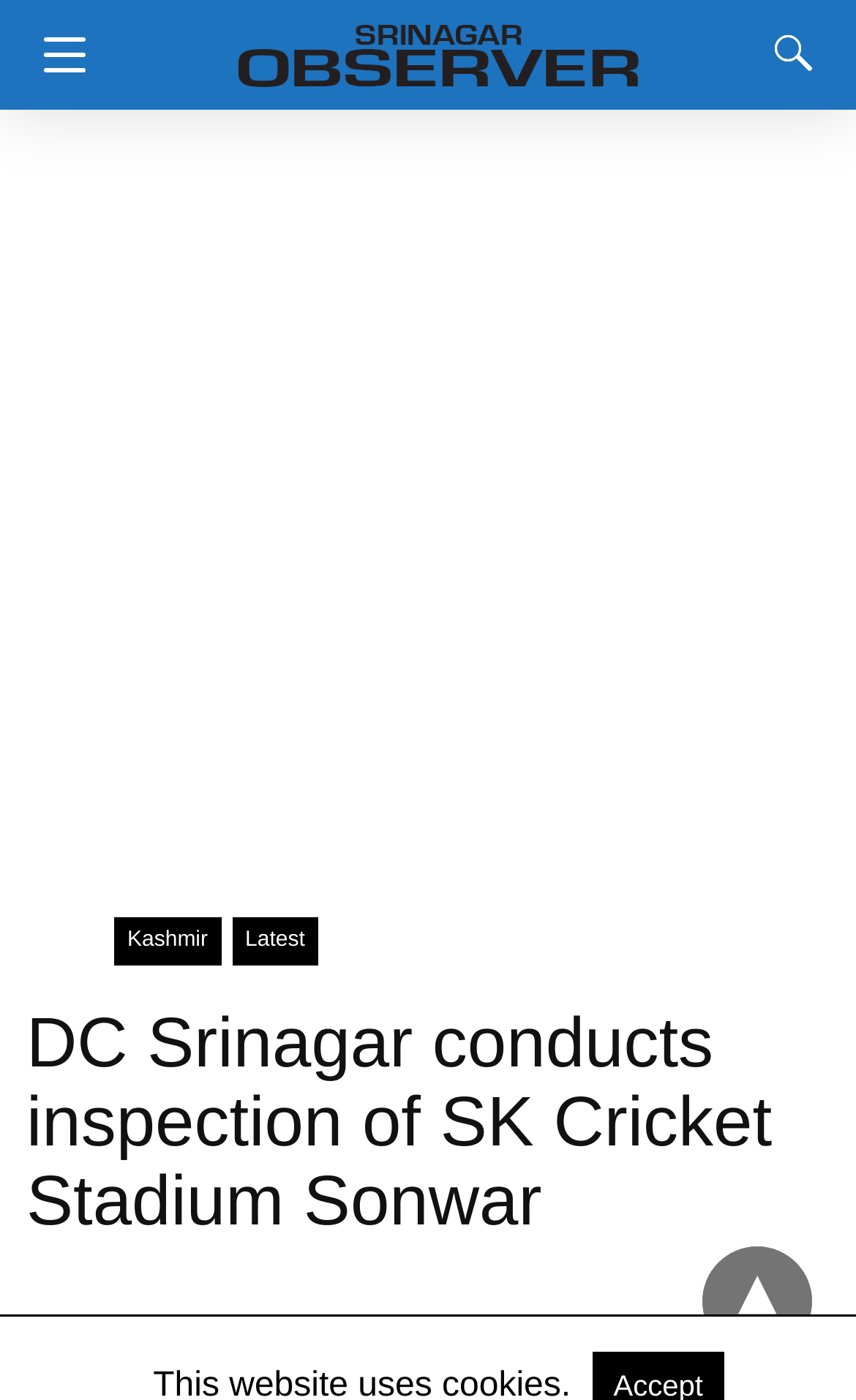Describe the webpage meticulously, covering all significant aspects.

The webpage appears to be a news article page from the Srinagar Observer. At the top left corner, there is a button. Next to it, on the top center, is a link to the Srinagar Observer, accompanied by an image with the same name. On the top right corner, there are two identical search buttons.

Below the top section, there is a large advertisement region that spans the entire width of the page. Within this region, there are two static text elements, "Kashmir" and "Latest", positioned side by side near the top of the advertisement. Below these text elements, there is a heading that reads "DC Srinagar conducts inspection of SK Cricket Stadium Sonwar", which is the title of the news article.

At the bottom right corner of the page, there is a "back to top" element, which is also a link represented by a downward arrow symbol "▾". This element is positioned near the bottom of the page, indicating that the article content is likely to be long and requires a "back to top" feature for convenience.